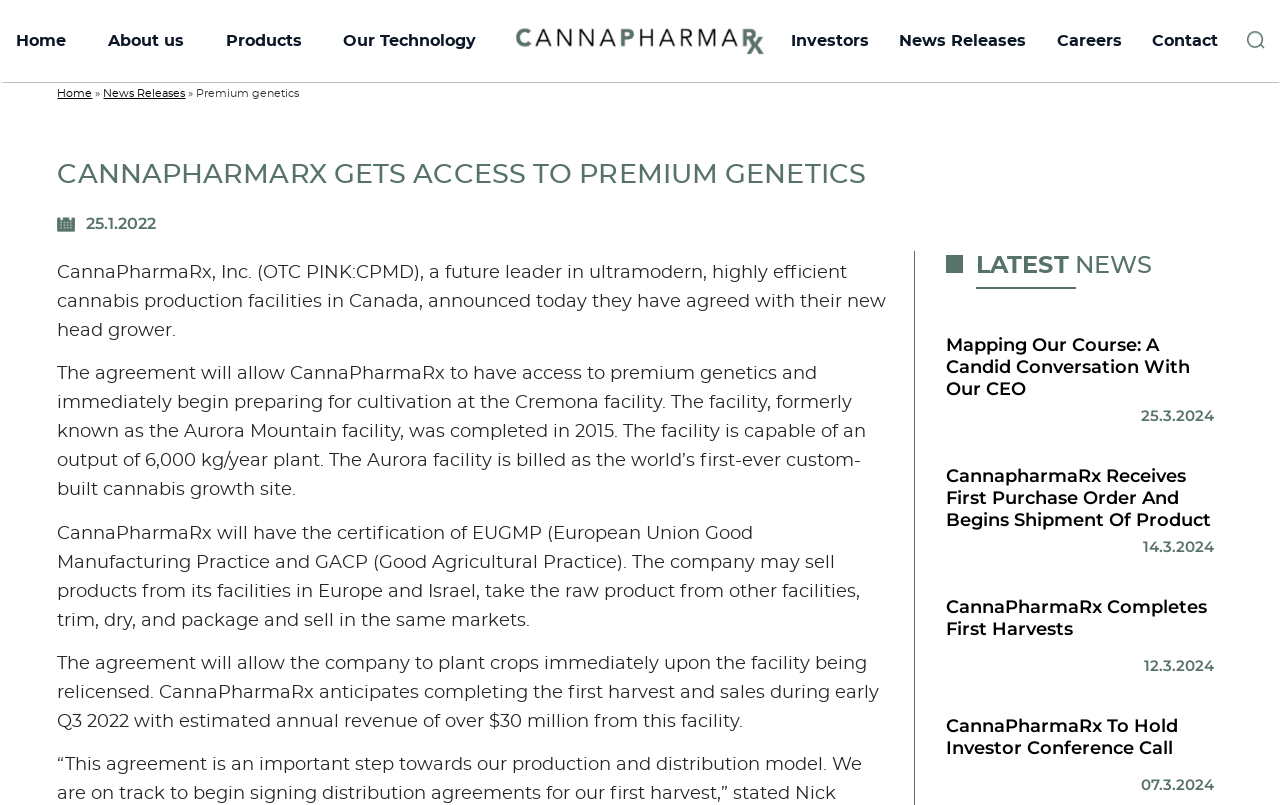Kindly respond to the following question with a single word or a brief phrase: 
How many news releases are listed on the webpage?

5